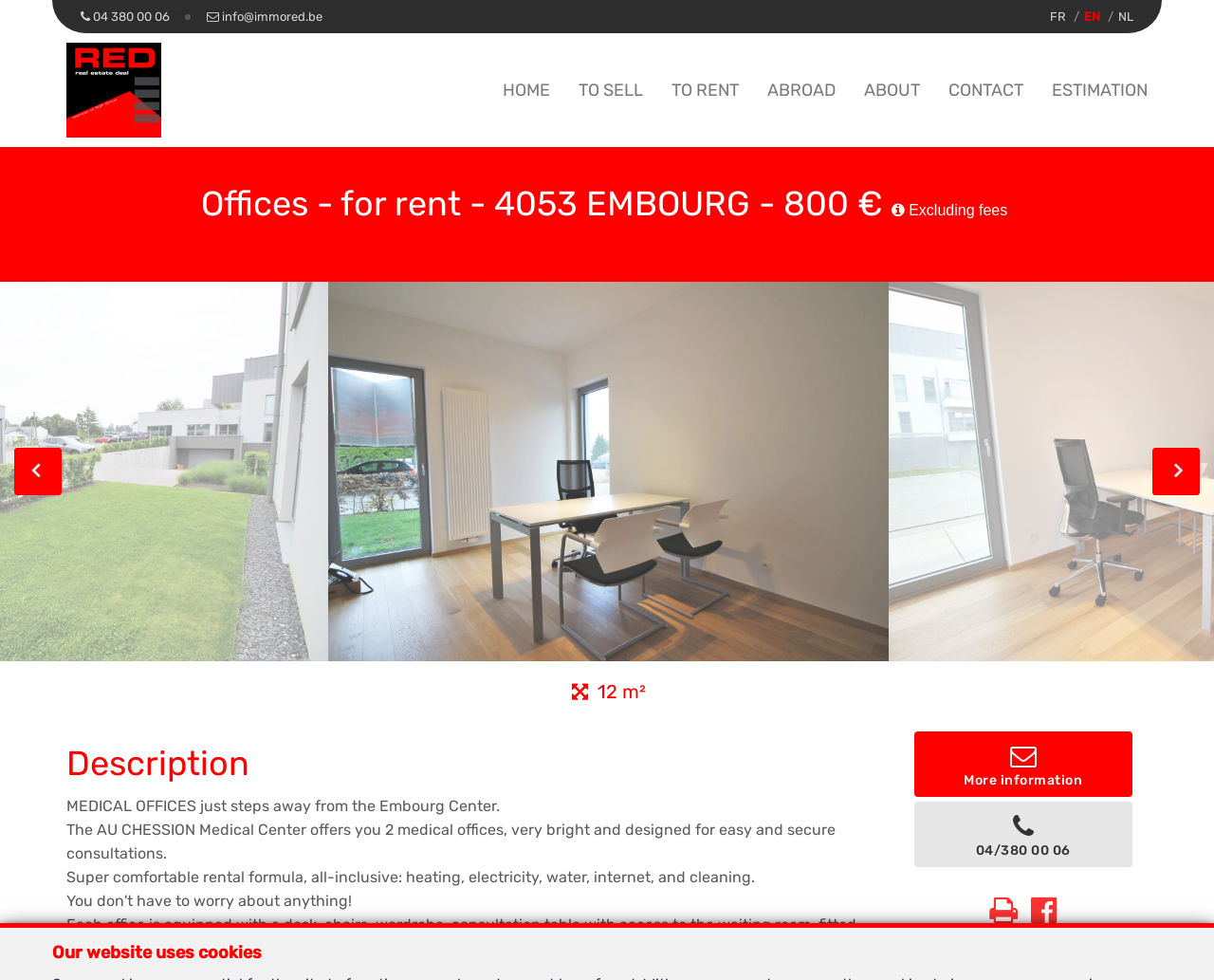Can you specify the bounding box coordinates of the area that needs to be clicked to fulfill the following instruction: "View the office details"?

[0.27, 0.288, 0.732, 0.675]